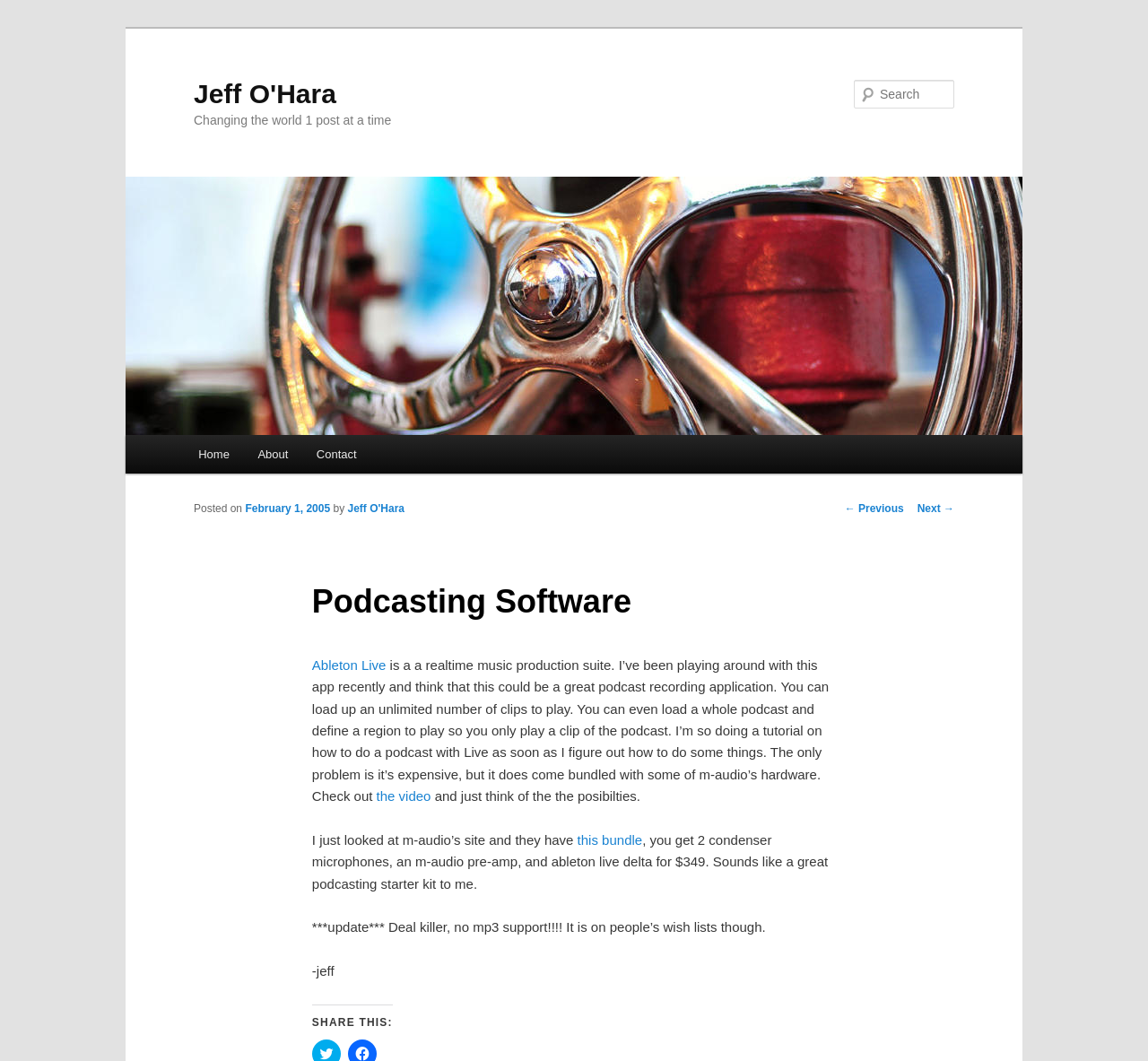Please identify the bounding box coordinates of the element I need to click to follow this instruction: "Check out the video".

[0.328, 0.743, 0.375, 0.757]